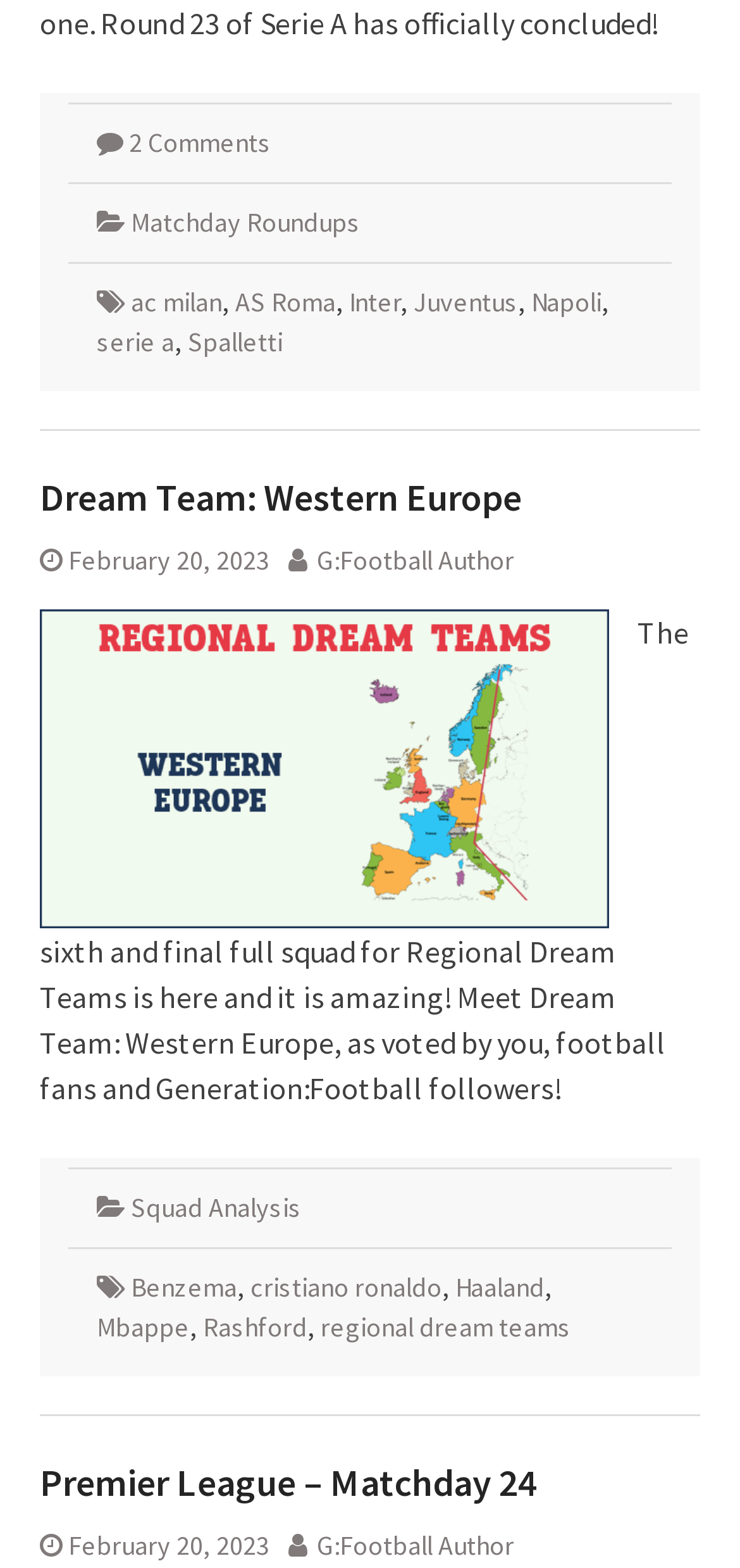Who is the author of the 'Premier League – Matchday 24' article?
Look at the image and respond with a one-word or short phrase answer.

G:Football Author